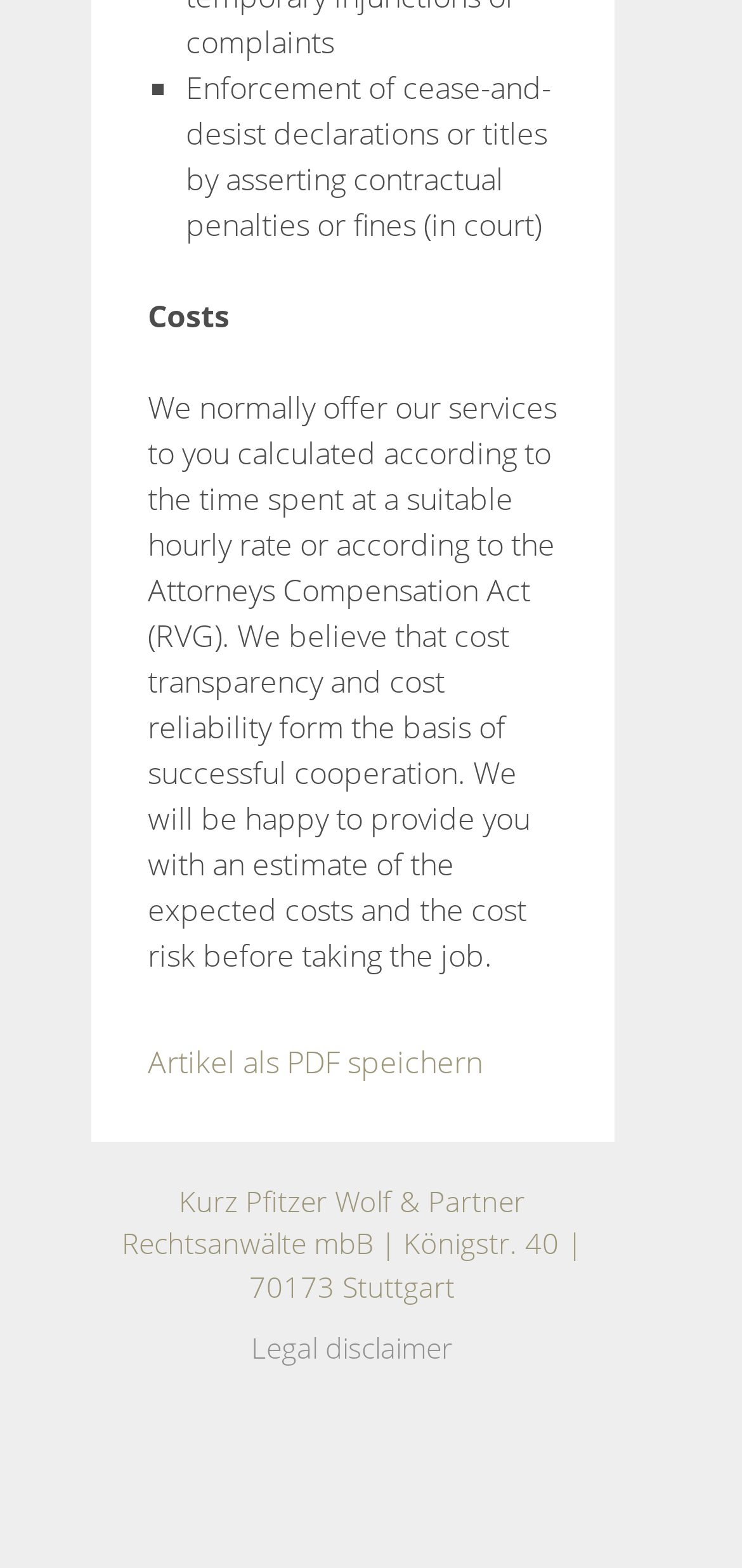What is the purpose of the 'Costs' section?
Refer to the image and respond with a one-word or short-phrase answer.

To provide cost transparency